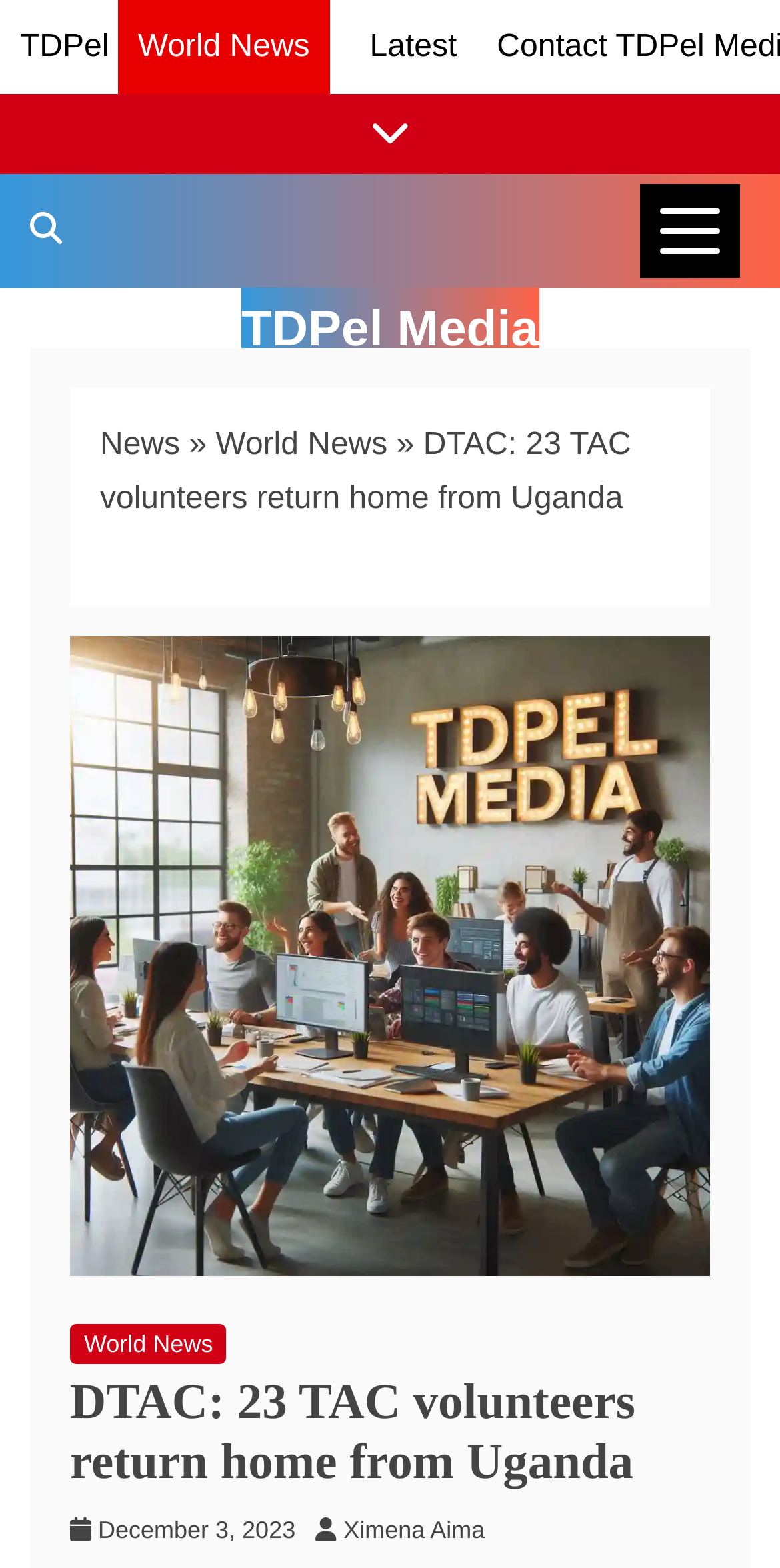Could you provide the bounding box coordinates for the portion of the screen to click to complete this instruction: "View the news published on 'December 3, 2023'"?

[0.126, 0.967, 0.379, 0.985]